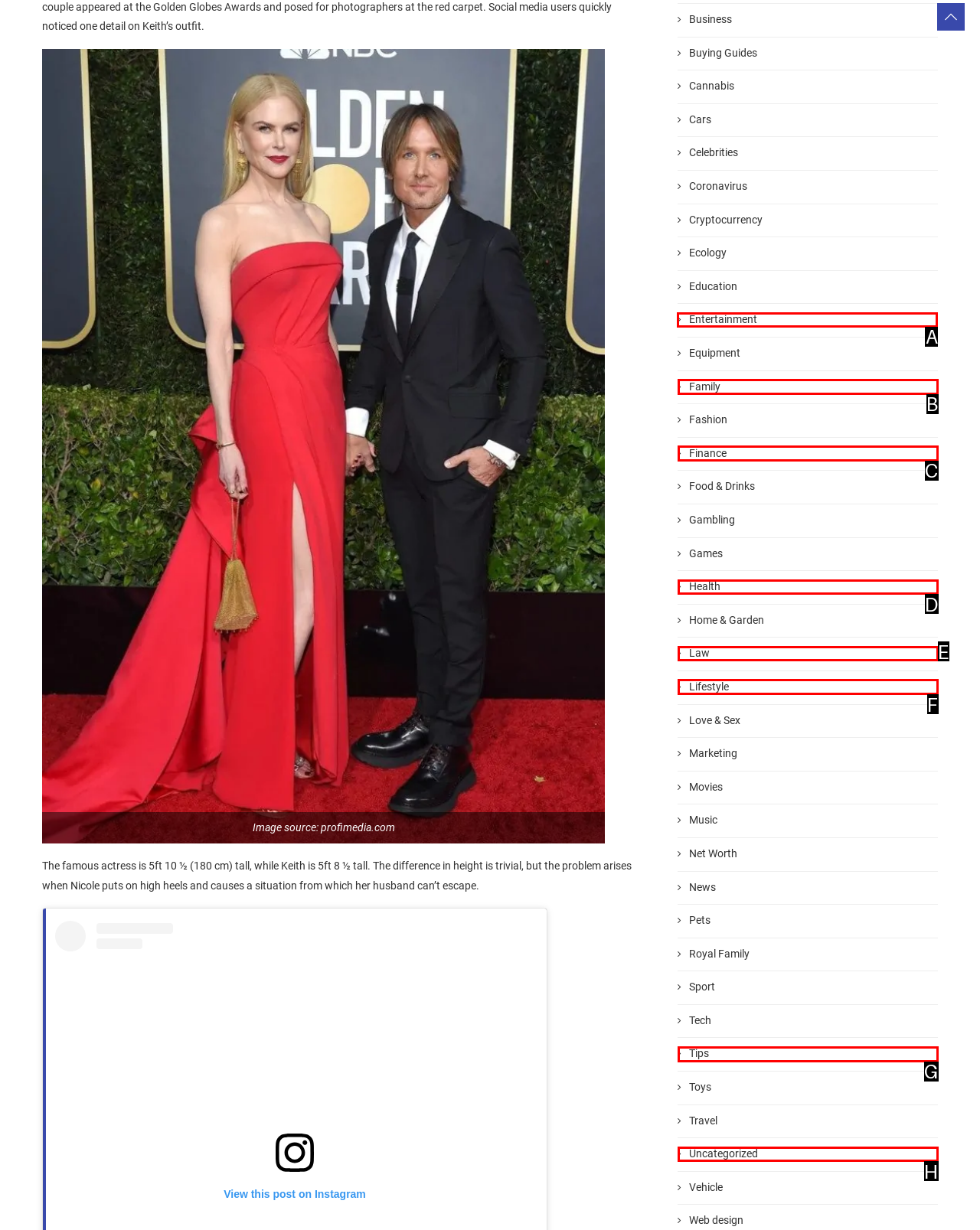Identify the correct UI element to click for this instruction: Explore Entertainment
Respond with the appropriate option's letter from the provided choices directly.

A